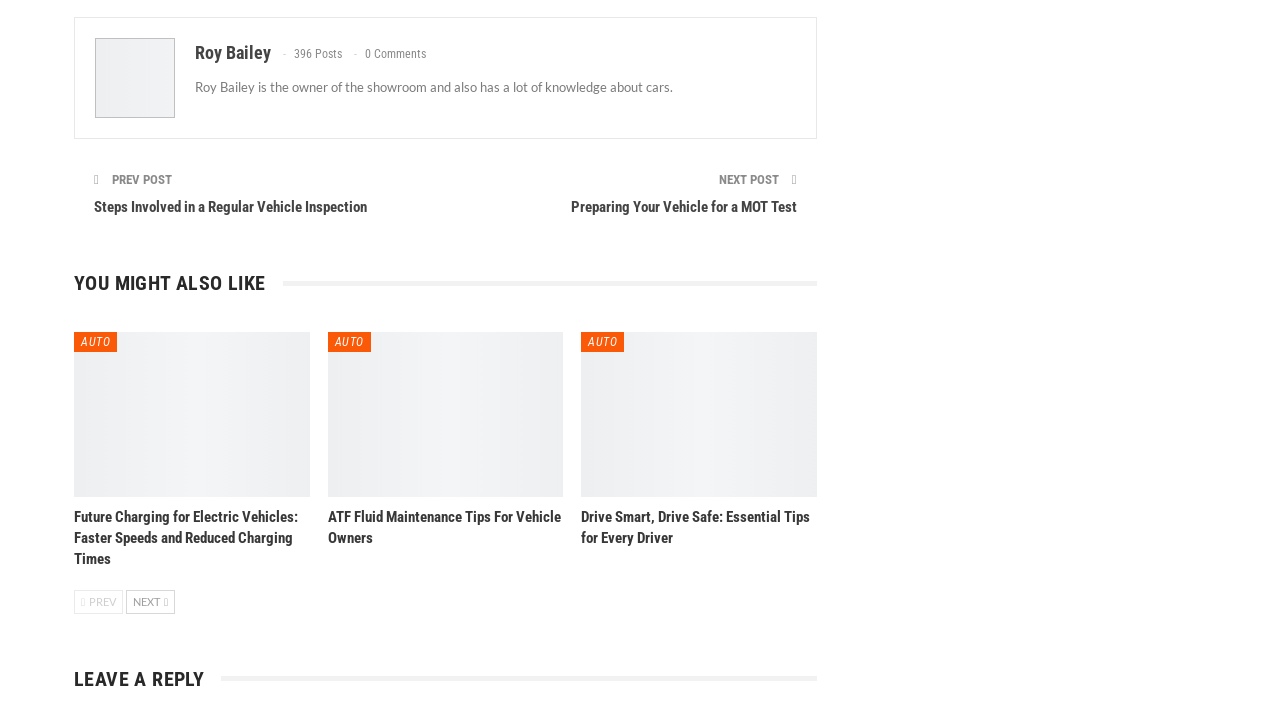Provide your answer in a single word or phrase: 
What is the name of the owner of the showroom?

Roy Bailey